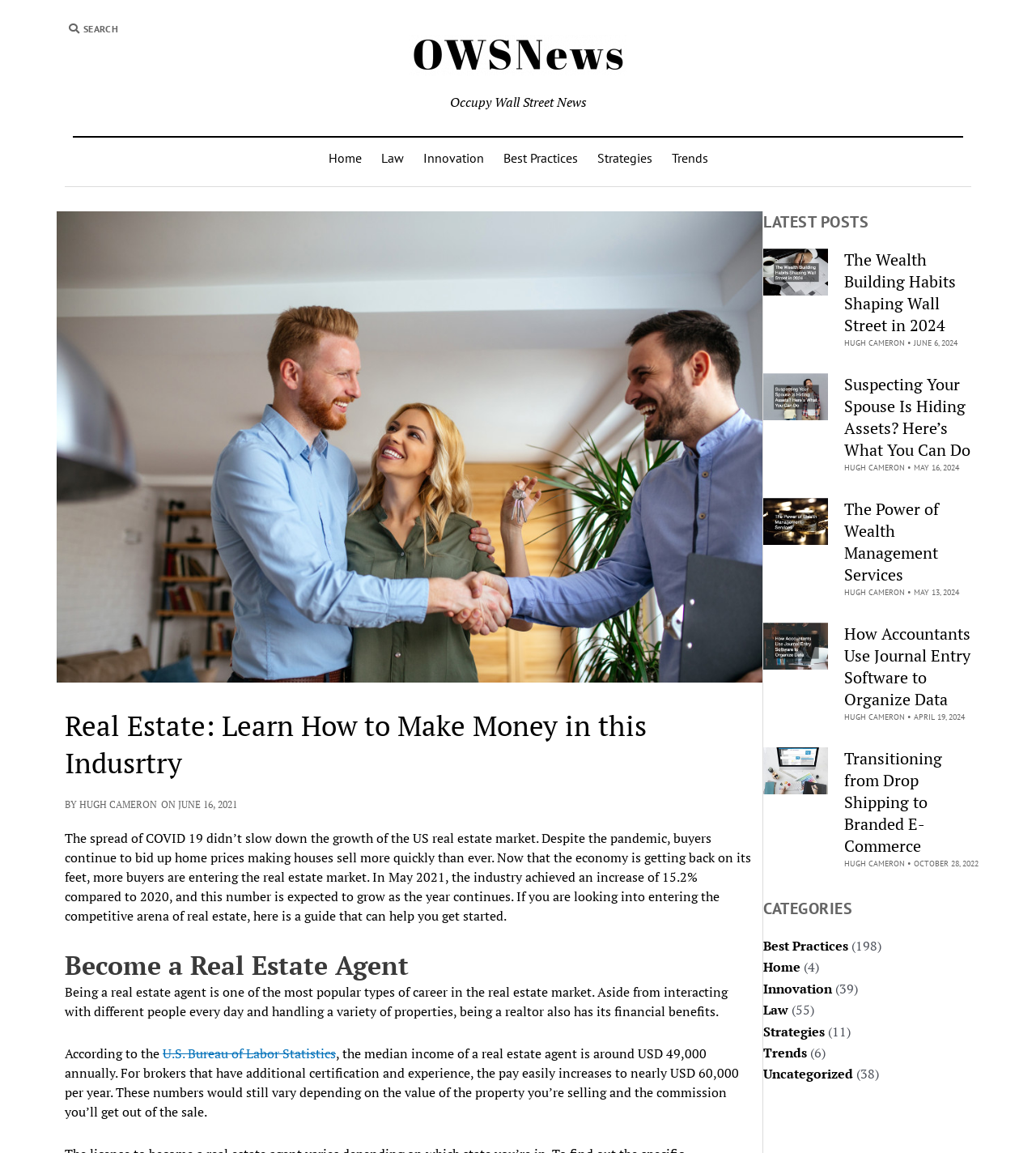Answer this question using a single word or a brief phrase:
What is the topic of the article with the heading 'Real Estate: Learn How to Make Money in this Industry'?

Real Estate